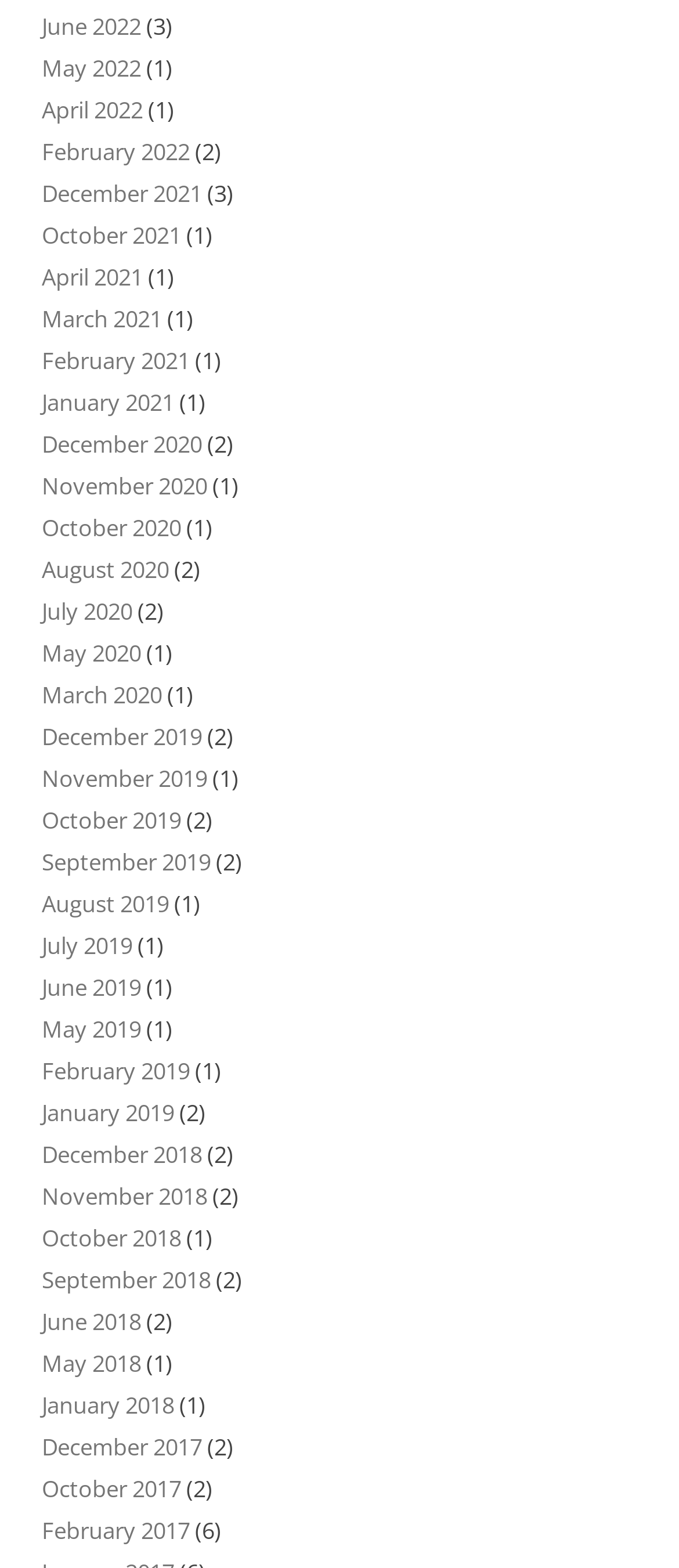Could you highlight the region that needs to be clicked to execute the instruction: "View April 2022"?

[0.062, 0.06, 0.21, 0.08]